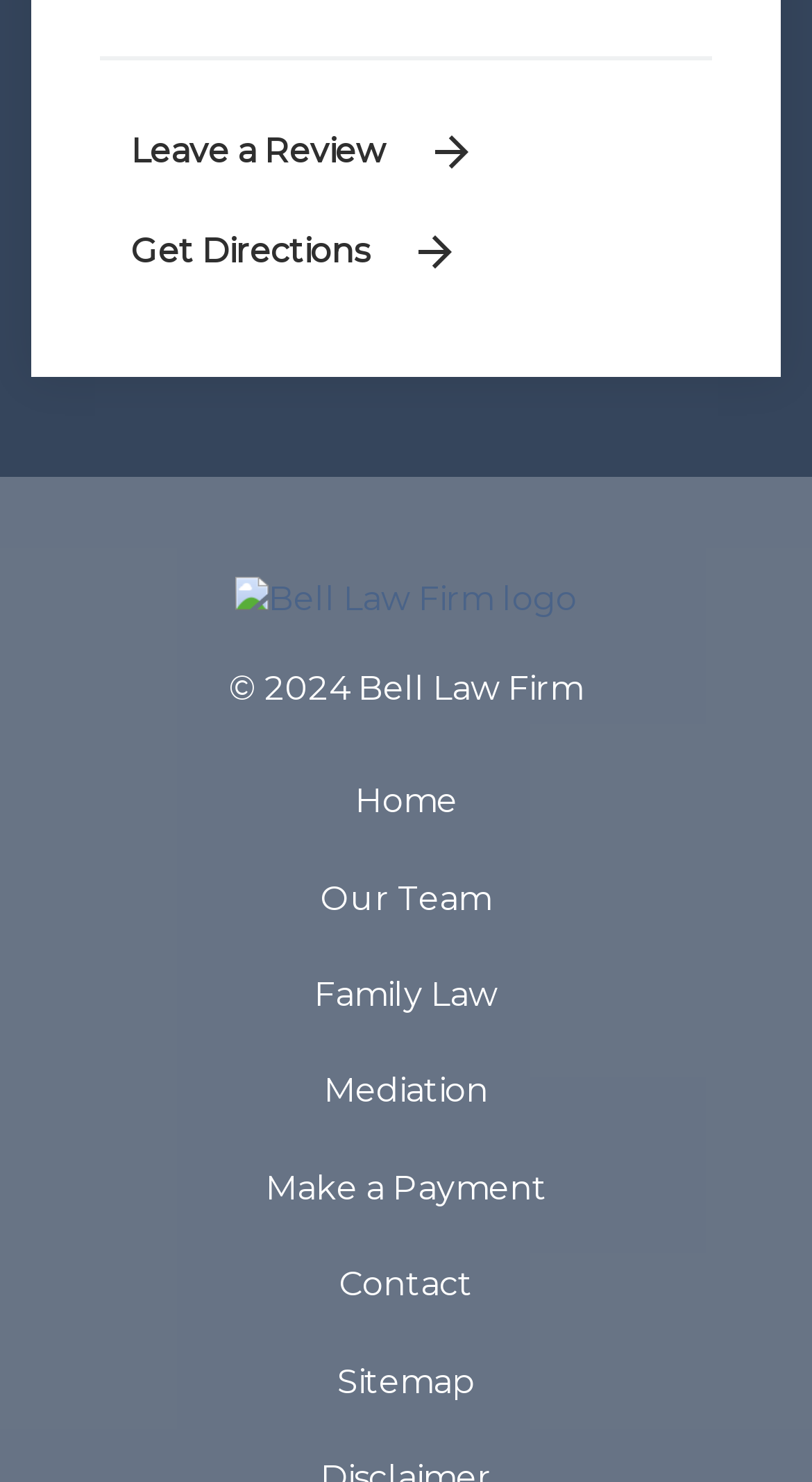Determine the bounding box for the described HTML element: "Make a Payment". Ensure the coordinates are four float numbers between 0 and 1 in the format [left, top, right, bottom].

[0.327, 0.788, 0.673, 0.815]